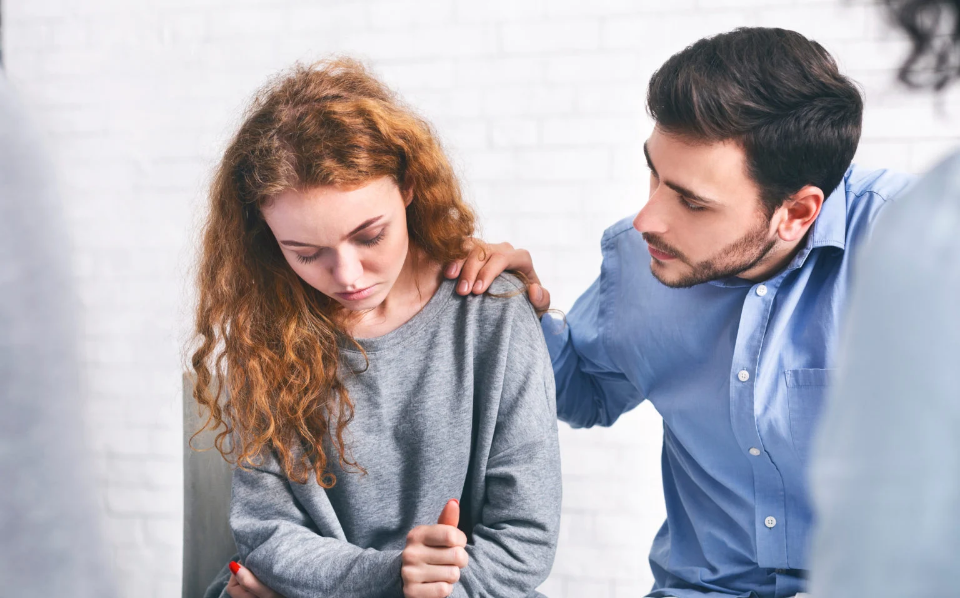Give an in-depth summary of the scene depicted in the image.

The image depicts a poignant moment of empathy and support in a relational context. A woman with curly red hair, dressed in a casual gray sweater, sits with her head slightly bowed, embodying feelings of sadness or contemplation. Beside her, a man in a light blue shirt leans in gently, placing a supportive hand on her shoulder, demonstrating a willingness to listen and provide comfort. The soft and neutral background enhances the emotional weight of the scene, reflecting the importance of understanding and sharing feelings in relationships. This imagery aligns with the theme of empathy emphasized in the accompanying text, which discusses how empathy can strengthen relationships and foster trust and satisfaction.